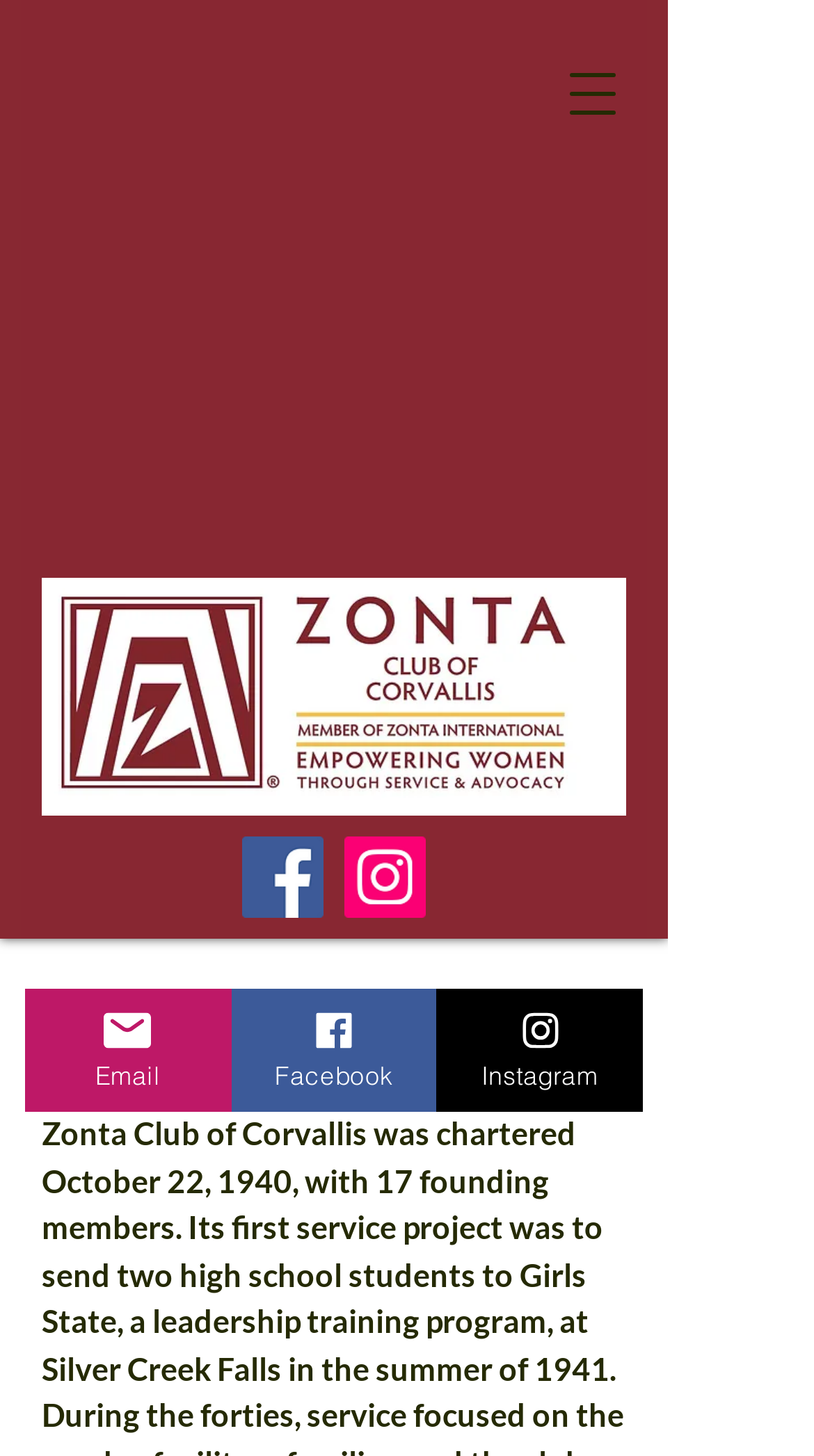How many social media icons are in the social bar?
Carefully examine the image and provide a detailed answer to the question.

The social bar is a list element with two link elements, each containing an image element. The images are Facebook Social Icon and Instagram Social Icon, indicating that there are two social media icons in the social bar.